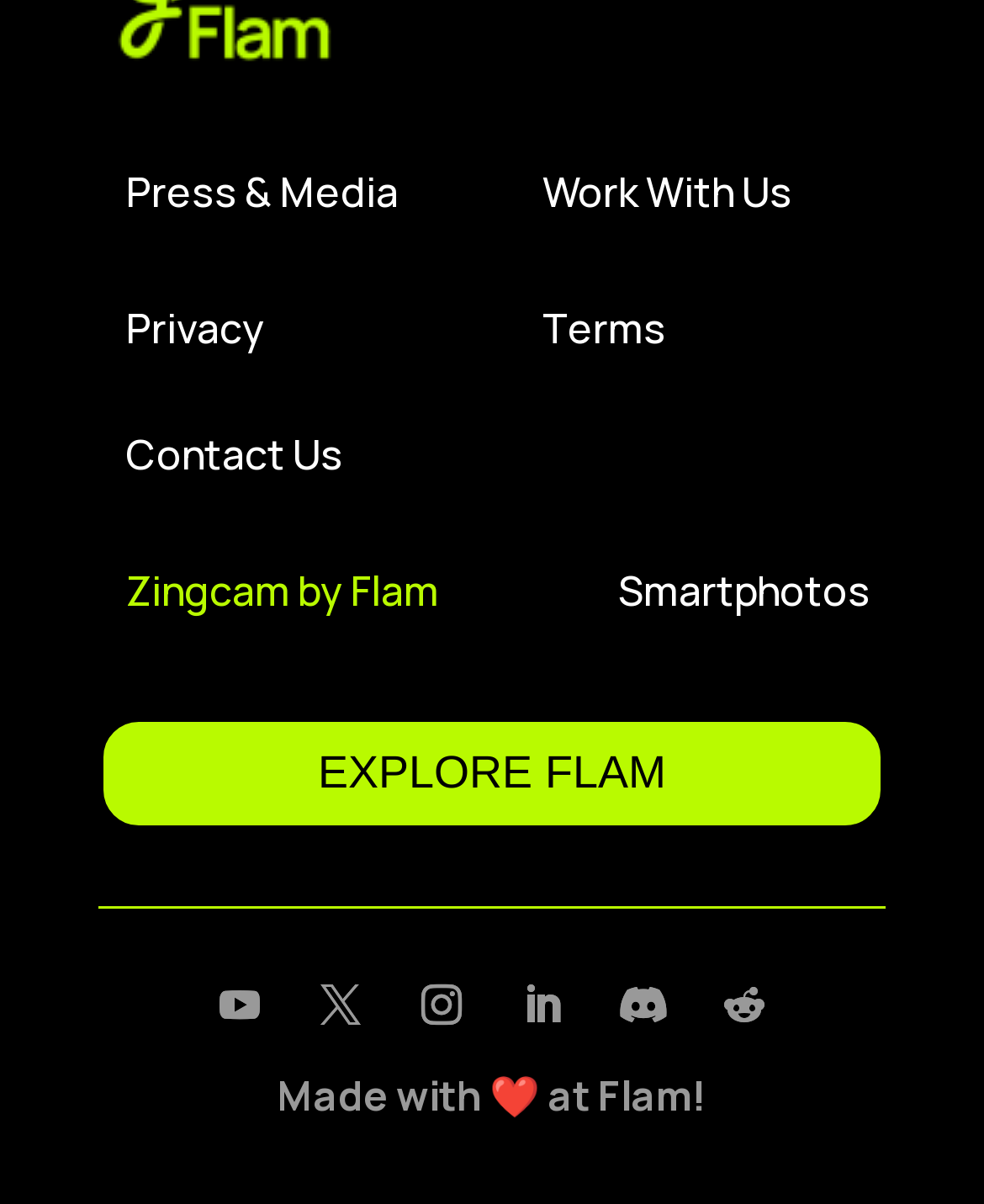How many navigation links are there?
Could you give a comprehensive explanation in response to this question?

There are 5 navigation links at the top of the webpage, which are 'Press & Media', 'Privacy', 'Work With Us', 'Terms', and 'Contact Us'.